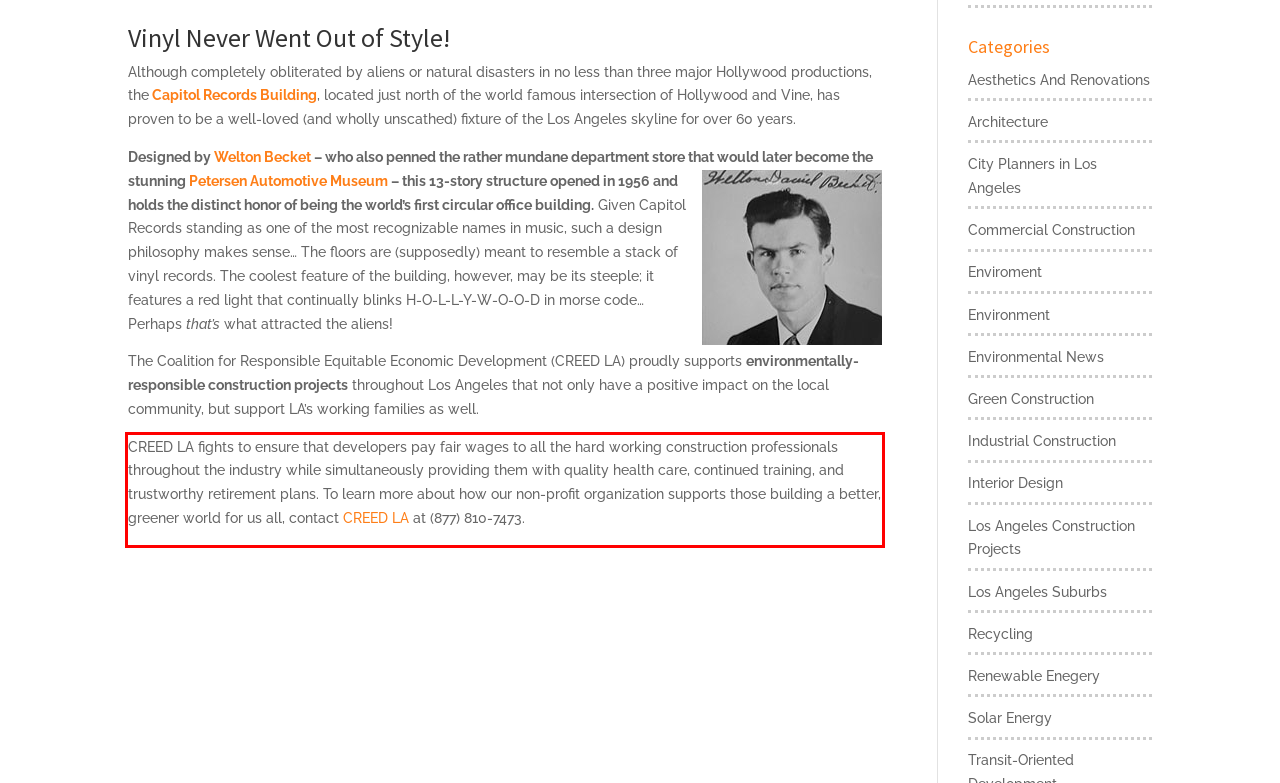Please analyze the screenshot of a webpage and extract the text content within the red bounding box using OCR.

CREED LA fights to ensure that developers pay fair wages to all the hard working construction professionals throughout the industry while simultaneously providing them with quality health care, continued training, and trustworthy retirement plans. To learn more about how our non-profit organization supports those building a better, greener world for us all, contact CREED LA at (877) 810-7473.